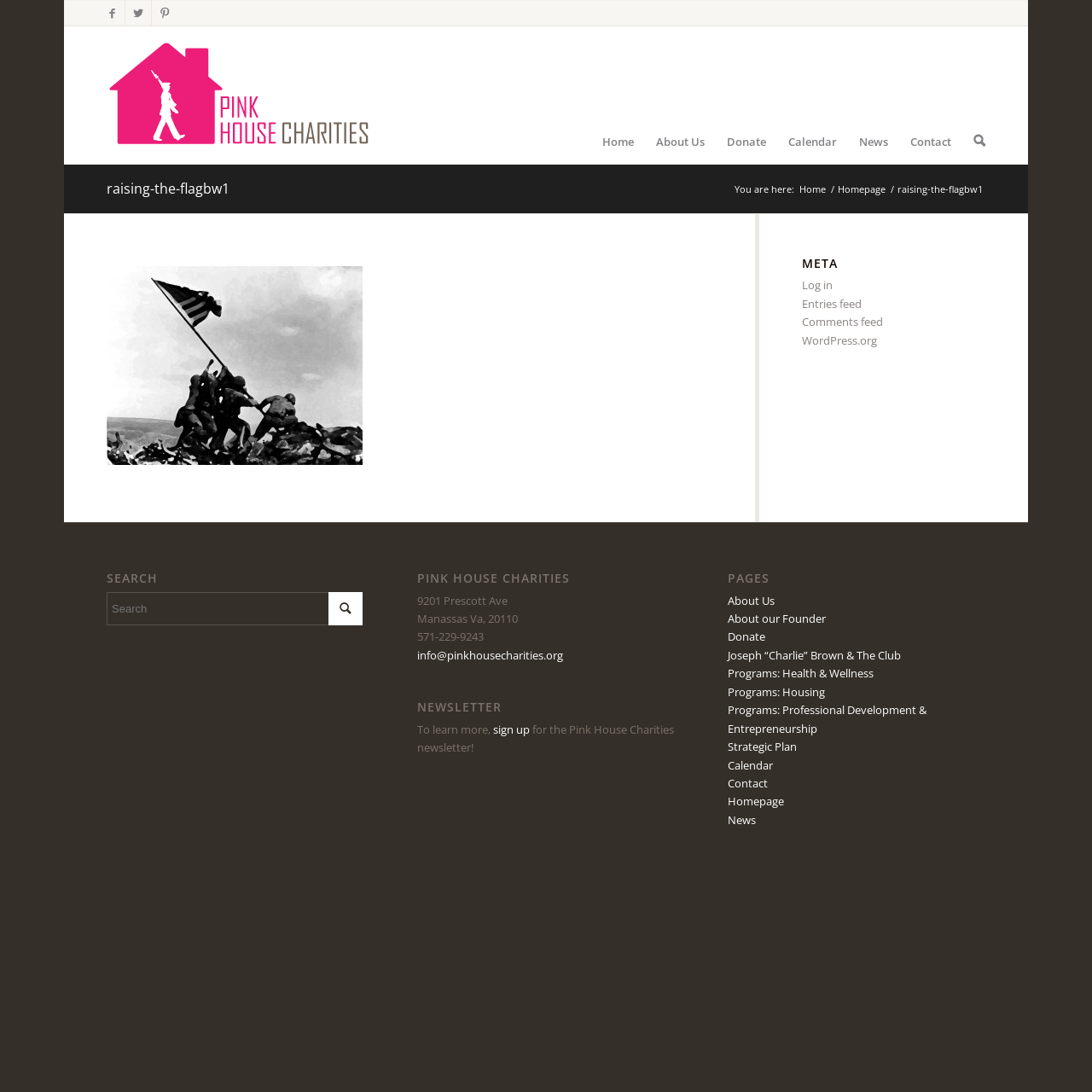Show the bounding box coordinates of the element that should be clicked to complete the task: "Log in to the website".

[0.734, 0.254, 0.762, 0.268]